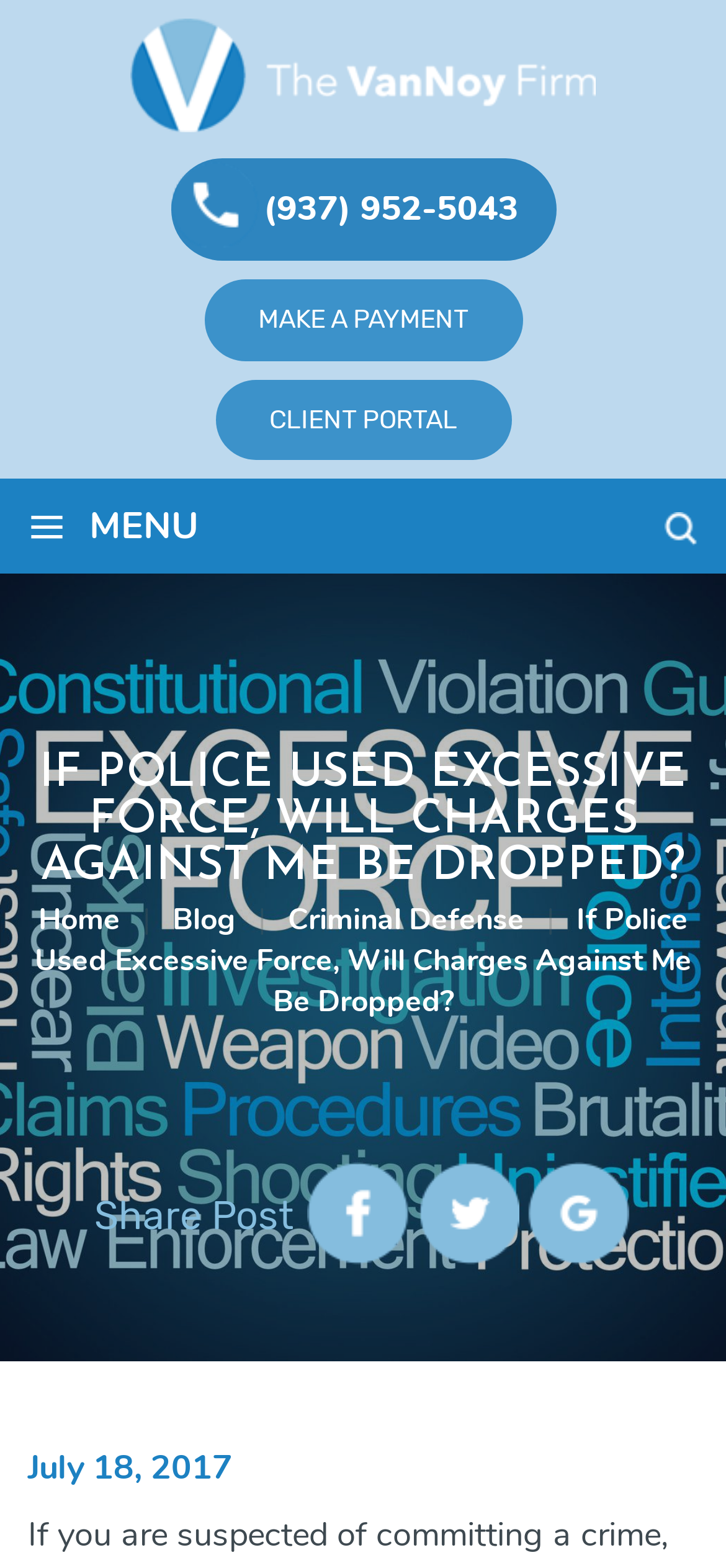Find the bounding box coordinates of the element's region that should be clicked in order to follow the given instruction: "Make a payment". The coordinates should consist of four float numbers between 0 and 1, i.e., [left, top, right, bottom].

[0.281, 0.178, 0.719, 0.23]